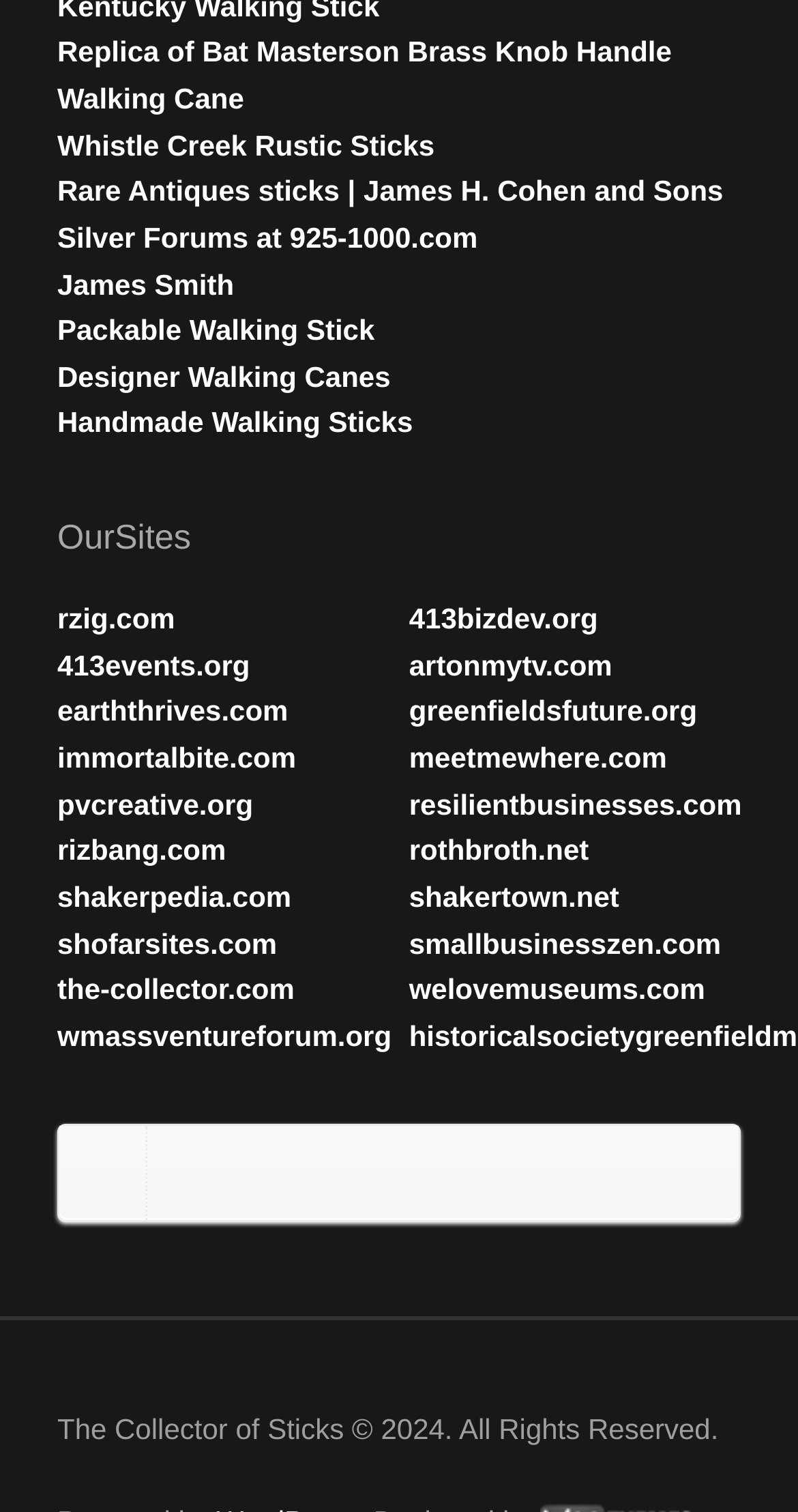What is the category of the first link?
Please provide a comprehensive answer based on the contents of the image.

The first link on the webpage is 'Replica of Bat Masterson Brass Knob Handle Walking Cane', which suggests that the category of this link is related to walking canes.